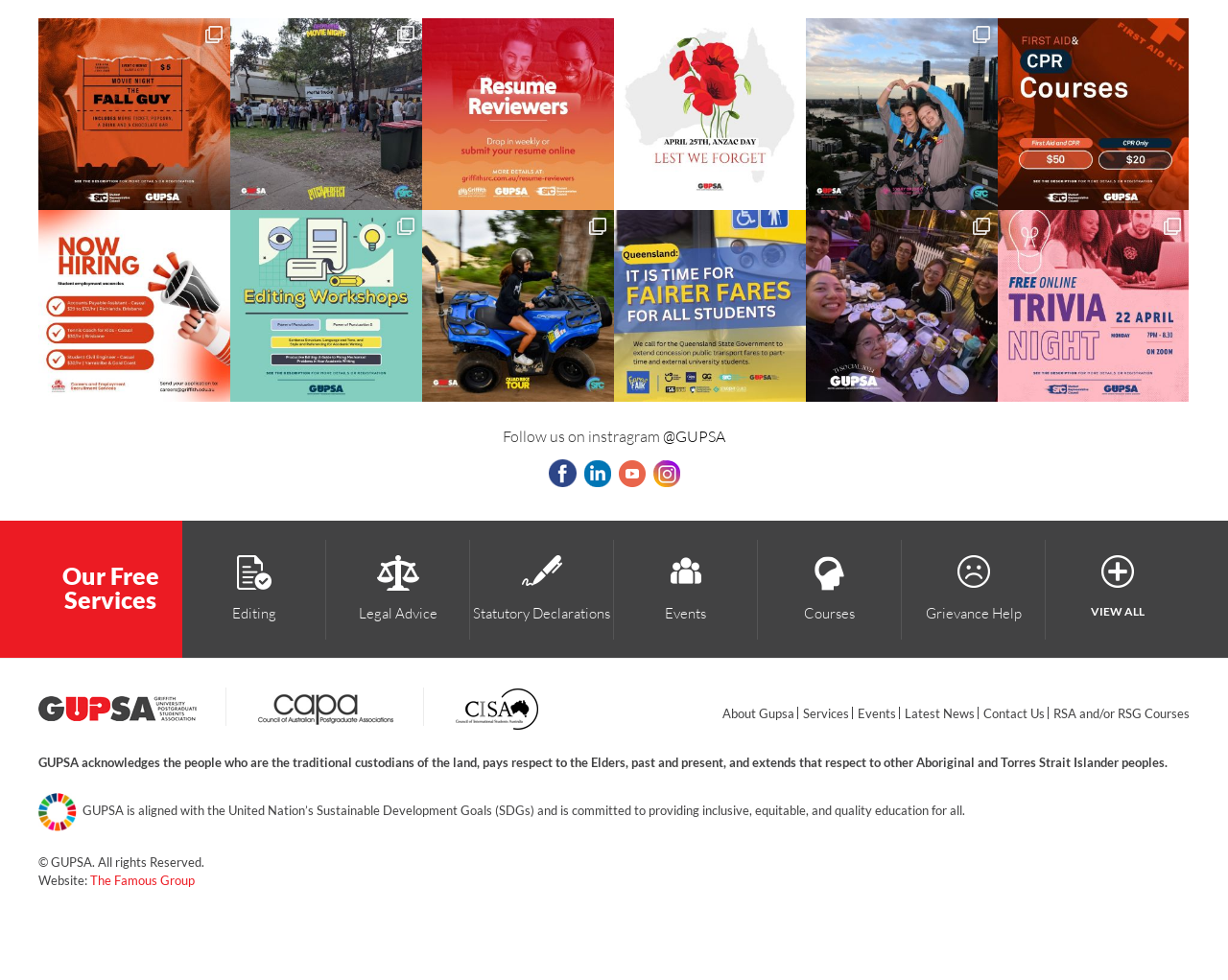Identify the bounding box coordinates of the specific part of the webpage to click to complete this instruction: "Follow GUPSA on Instagram".

[0.54, 0.435, 0.591, 0.455]